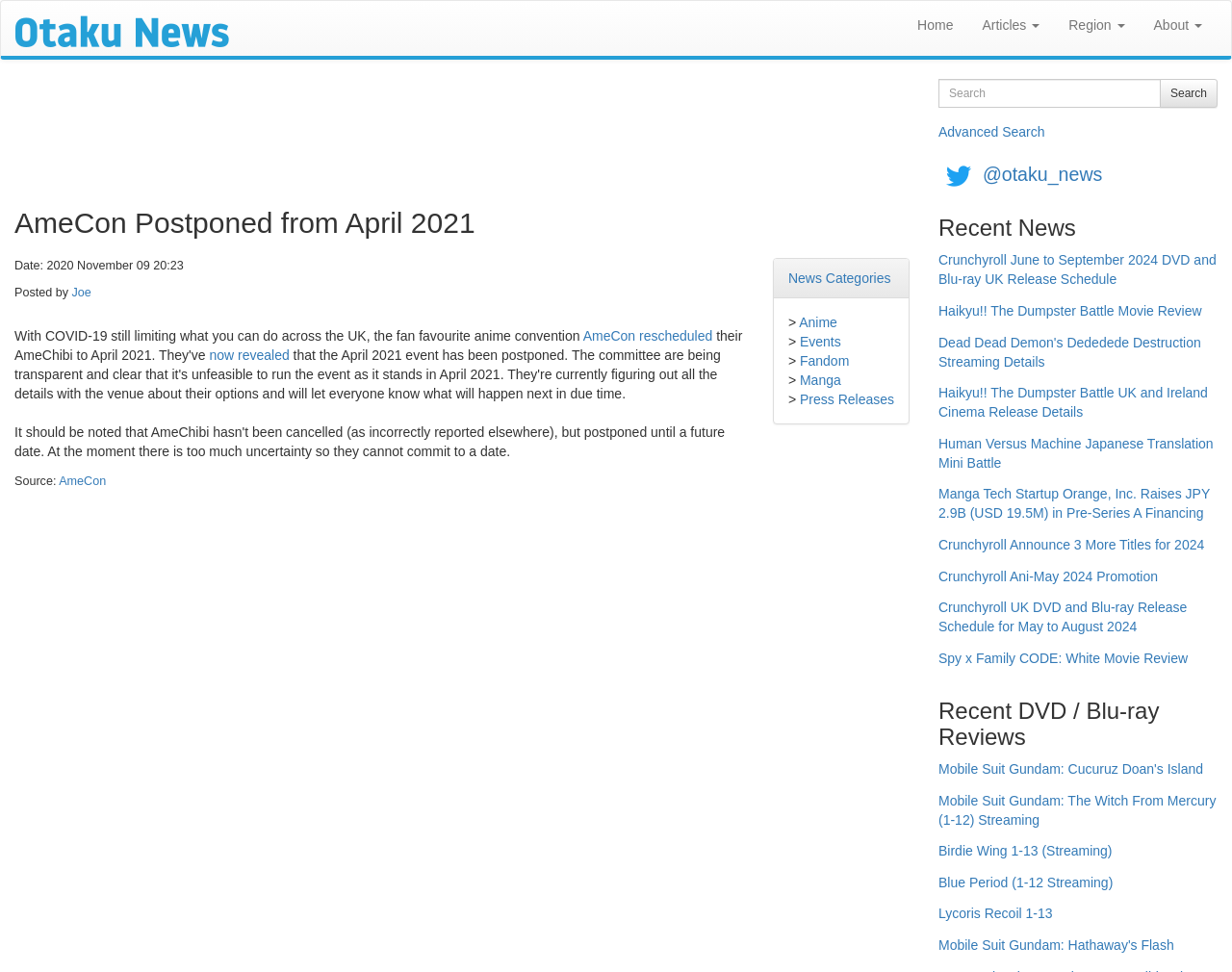Please determine the bounding box coordinates of the element's region to click in order to carry out the following instruction: "Follow Otaku News on Twitter". The coordinates should be four float numbers between 0 and 1, i.e., [left, top, right, bottom].

[0.762, 0.168, 0.795, 0.19]